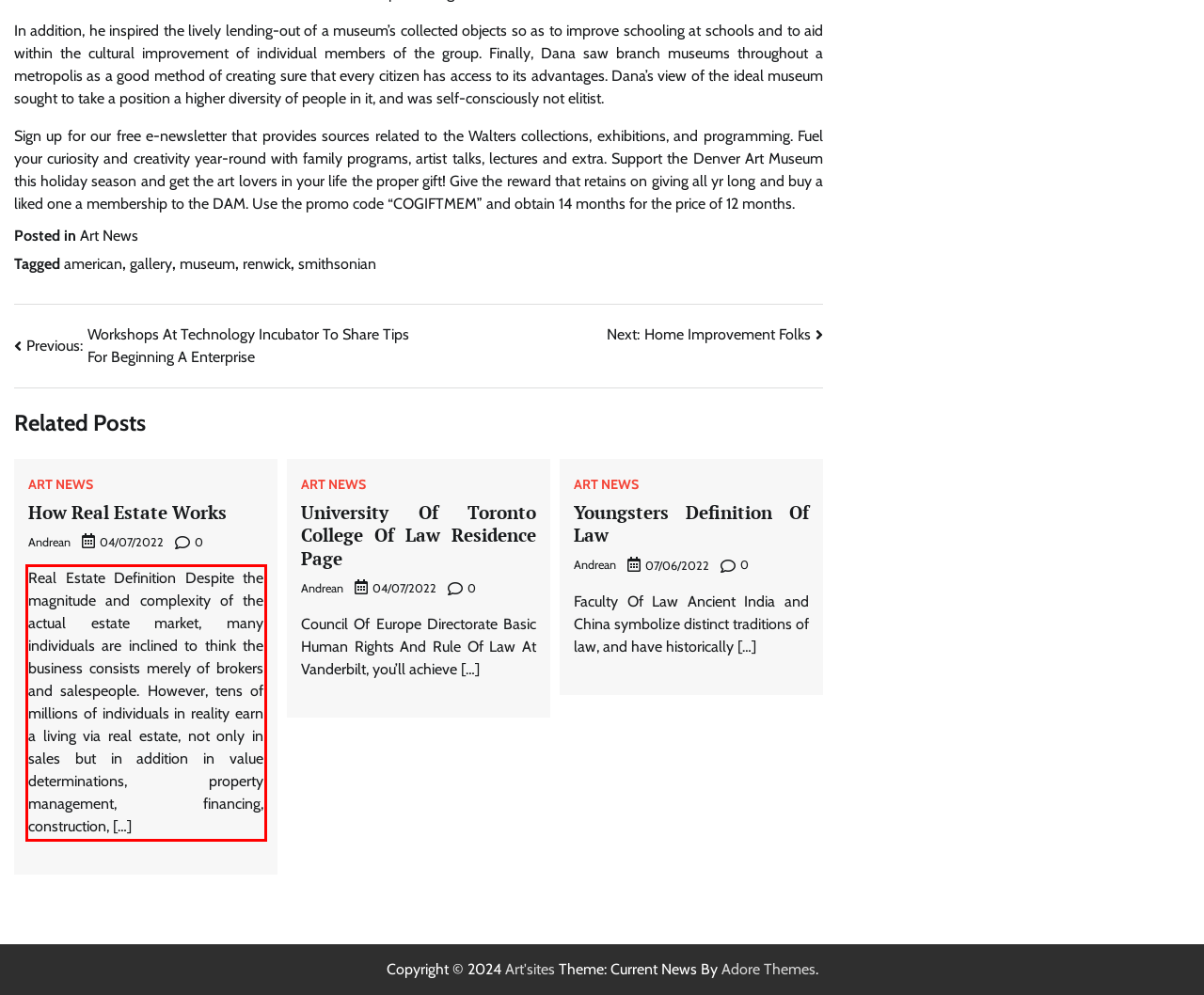Please take the screenshot of the webpage, find the red bounding box, and generate the text content that is within this red bounding box.

Real Estate Definition Despite the magnitude and complexity of the actual estate market, many individuals are inclined to think the business consists merely of brokers and salespeople. However, tens of millions of individuals in reality earn a living via real estate, not only in sales but in addition in value determinations, property management, financing, construction, […]